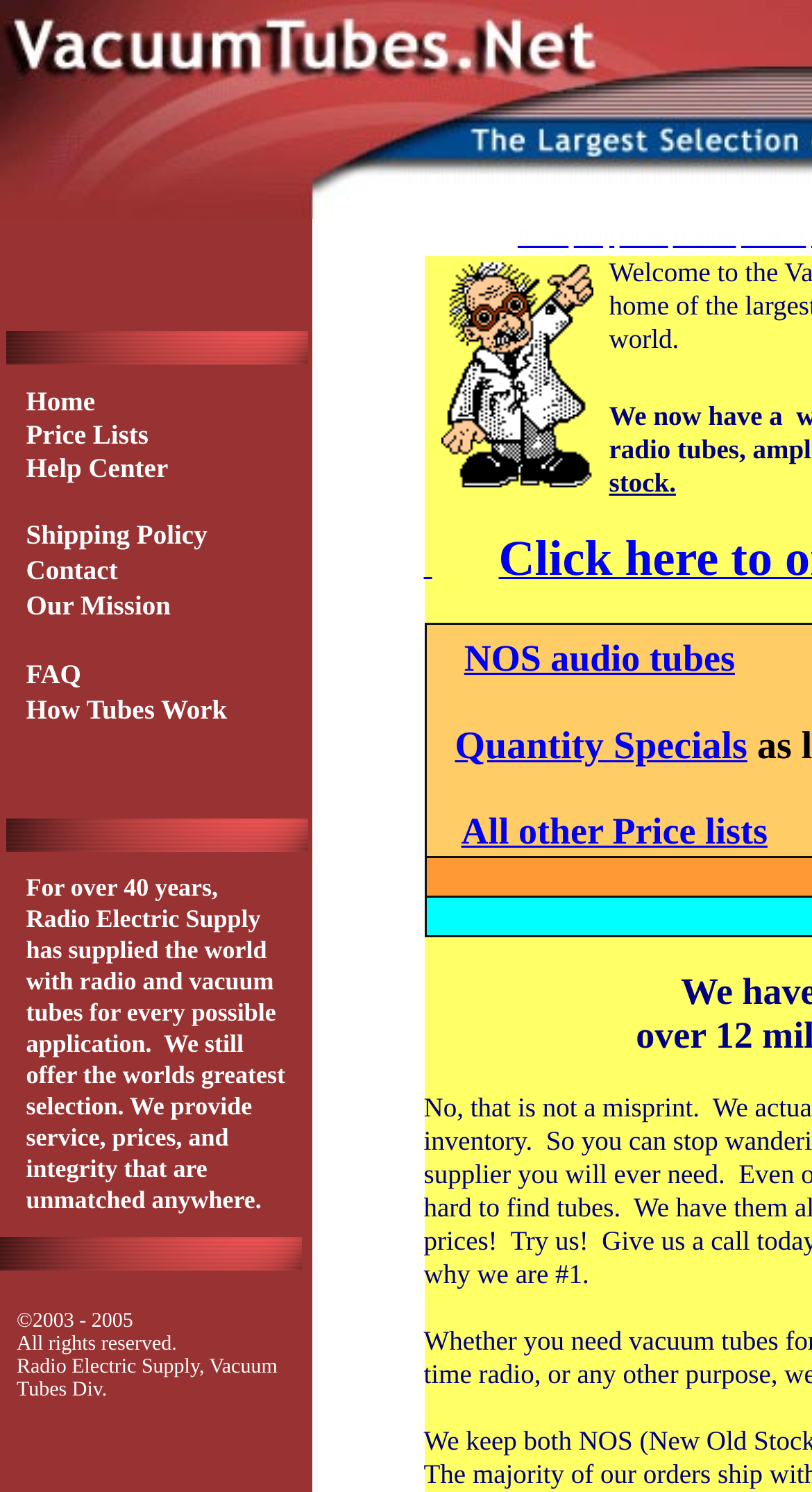Determine the bounding box coordinates in the format (top-left x, top-left y, bottom-right x, bottom-right y). Ensure all values are floating point numbers between 0 and 1. Identify the bounding box of the UI element described by: How Tubes Work

[0.032, 0.465, 0.28, 0.486]